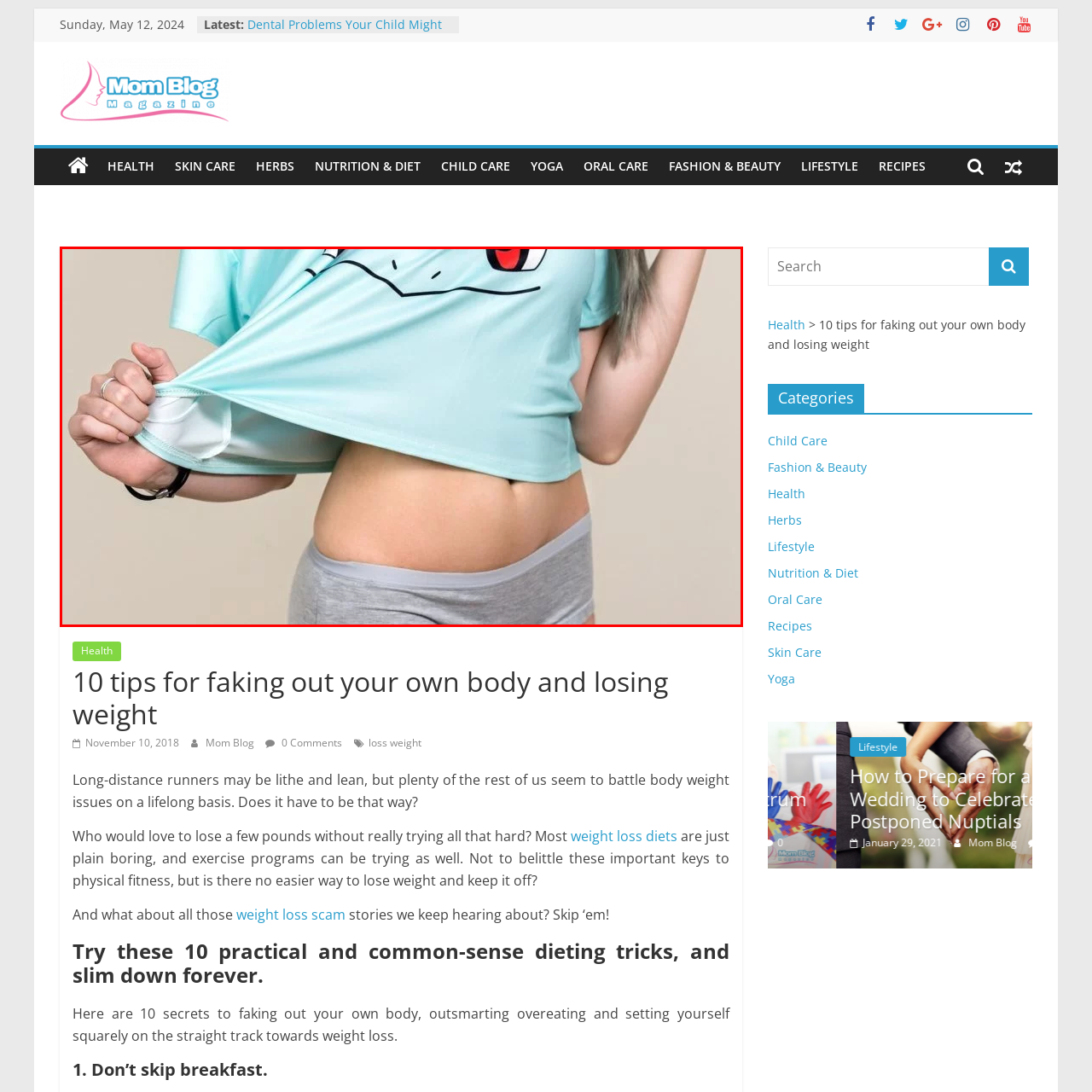Provide a comprehensive description of the image contained within the red rectangle.

This image features a person playfully lifting the hem of a light blue cropped t-shirt decorated with a playful character face, possibly inspired by a well-known animated character. The outfit includes gray shorts, showcasing a youthful and casual style. The background is neutral, which draws attention to the vibrant colors of the shirt and the playful display. This visual aligns with themes of self-expression and fun in personal style, resonating with trends in contemporary fashion. The context of the image may relate to lifestyle or fashion advice, particularly in the realm of body positivity and confidence.